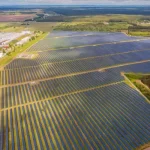Please respond to the question using a single word or phrase:
What is the surrounding environment of the solar farm?

Lush greenery